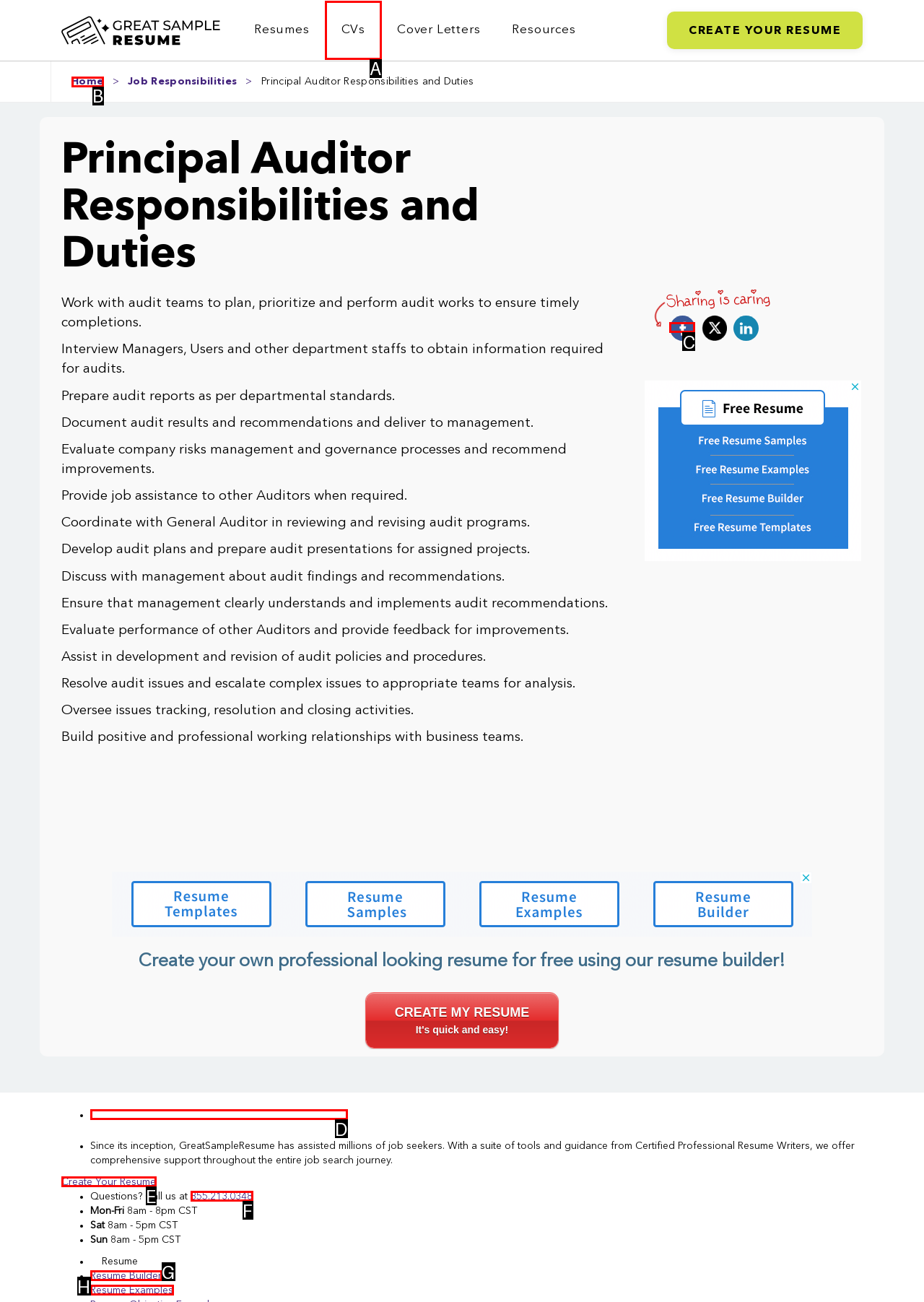Find the HTML element that corresponds to the description: alt="GSR logo". Indicate your selection by the letter of the appropriate option.

D